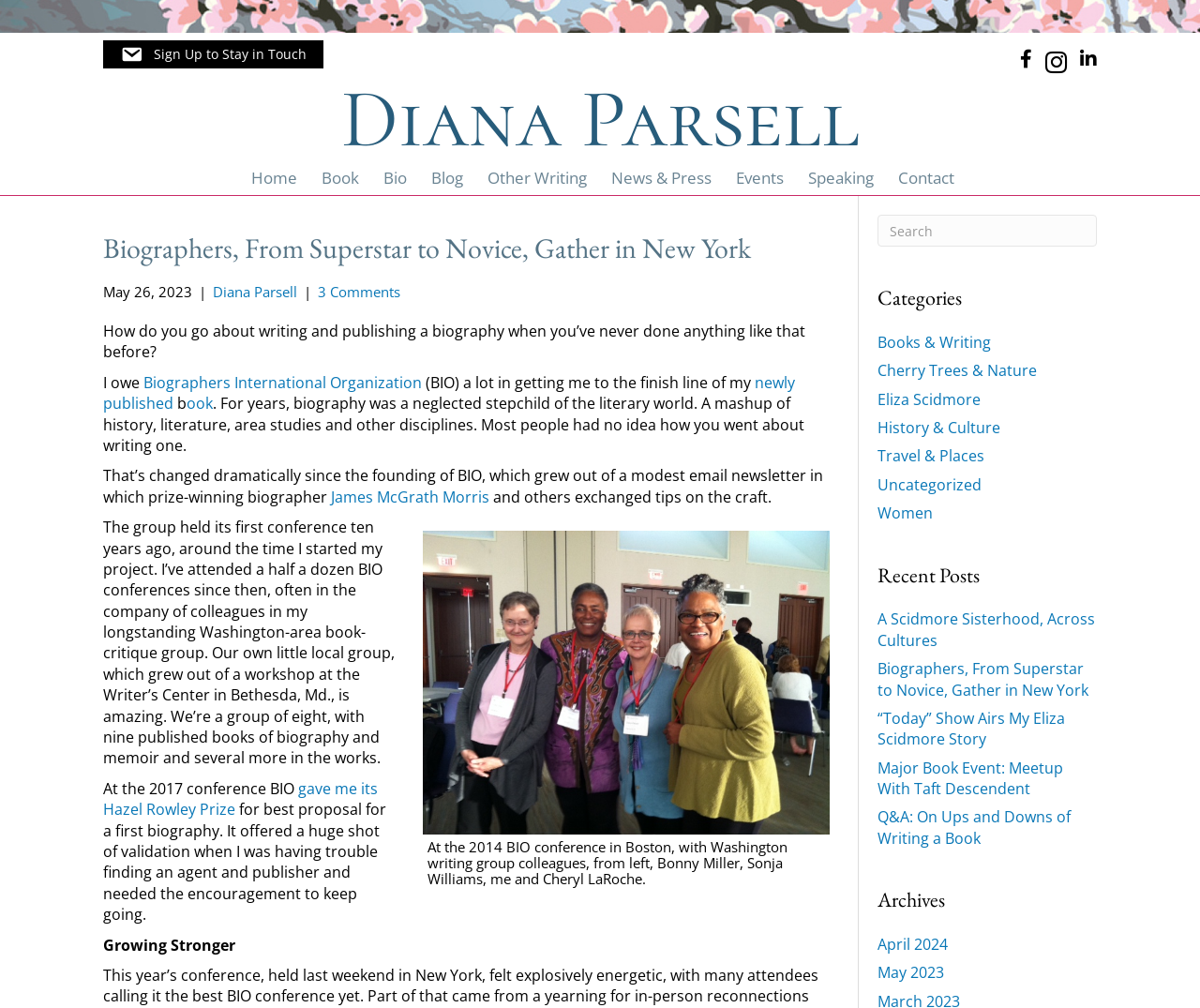What is the name of the organization mentioned in the blog post?
Could you answer the question in a detailed manner, providing as much information as possible?

The answer can be found by reading the text in the blog post, which mentions 'Biographers International Organization' as an organization that helped the author in writing and publishing a biography.